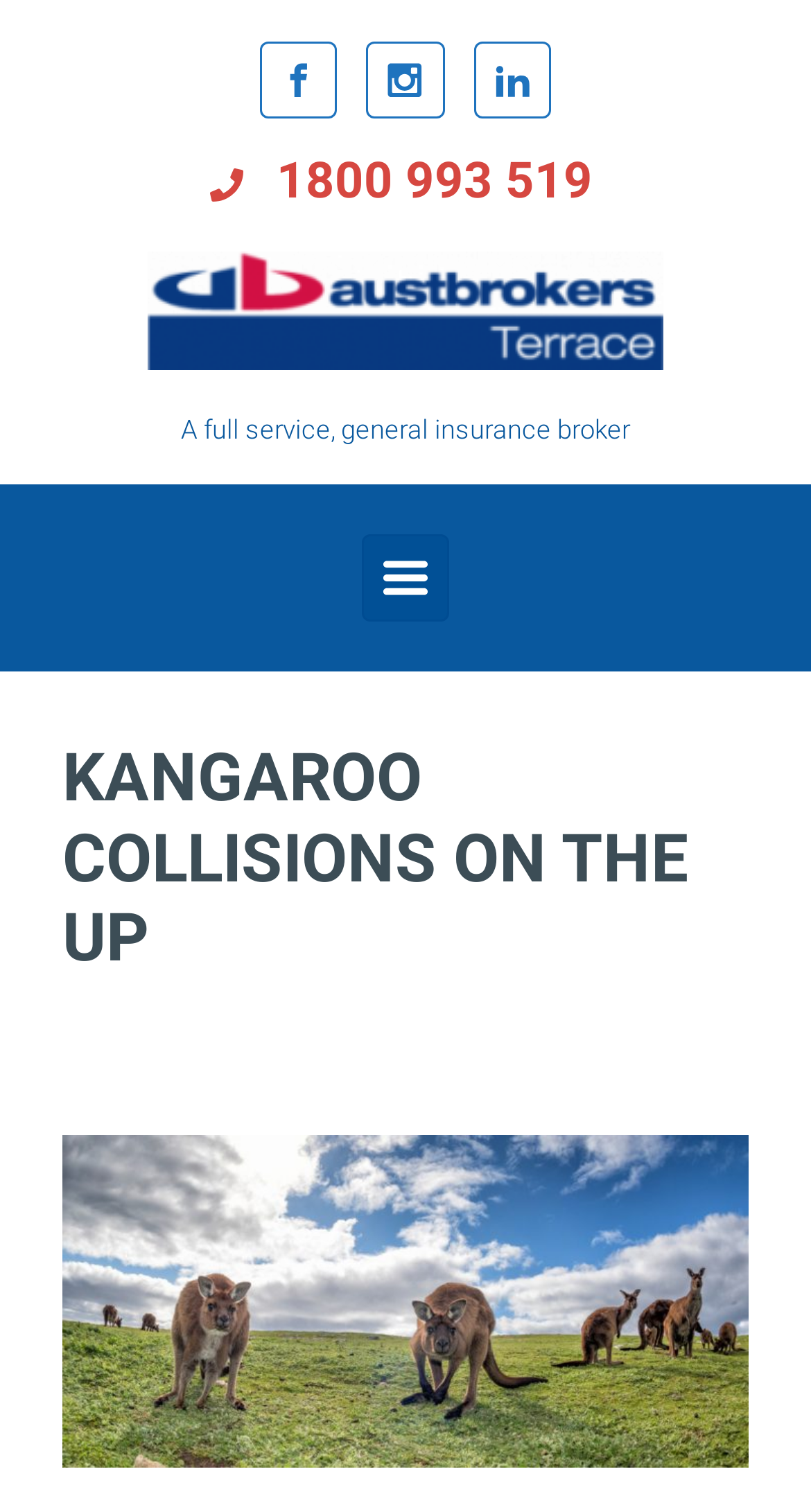What is the phone number?
Using the image, provide a detailed and thorough answer to the question.

I found the phone number by looking at the link element with the text '1800 993 519', which is likely a contact number for the company.